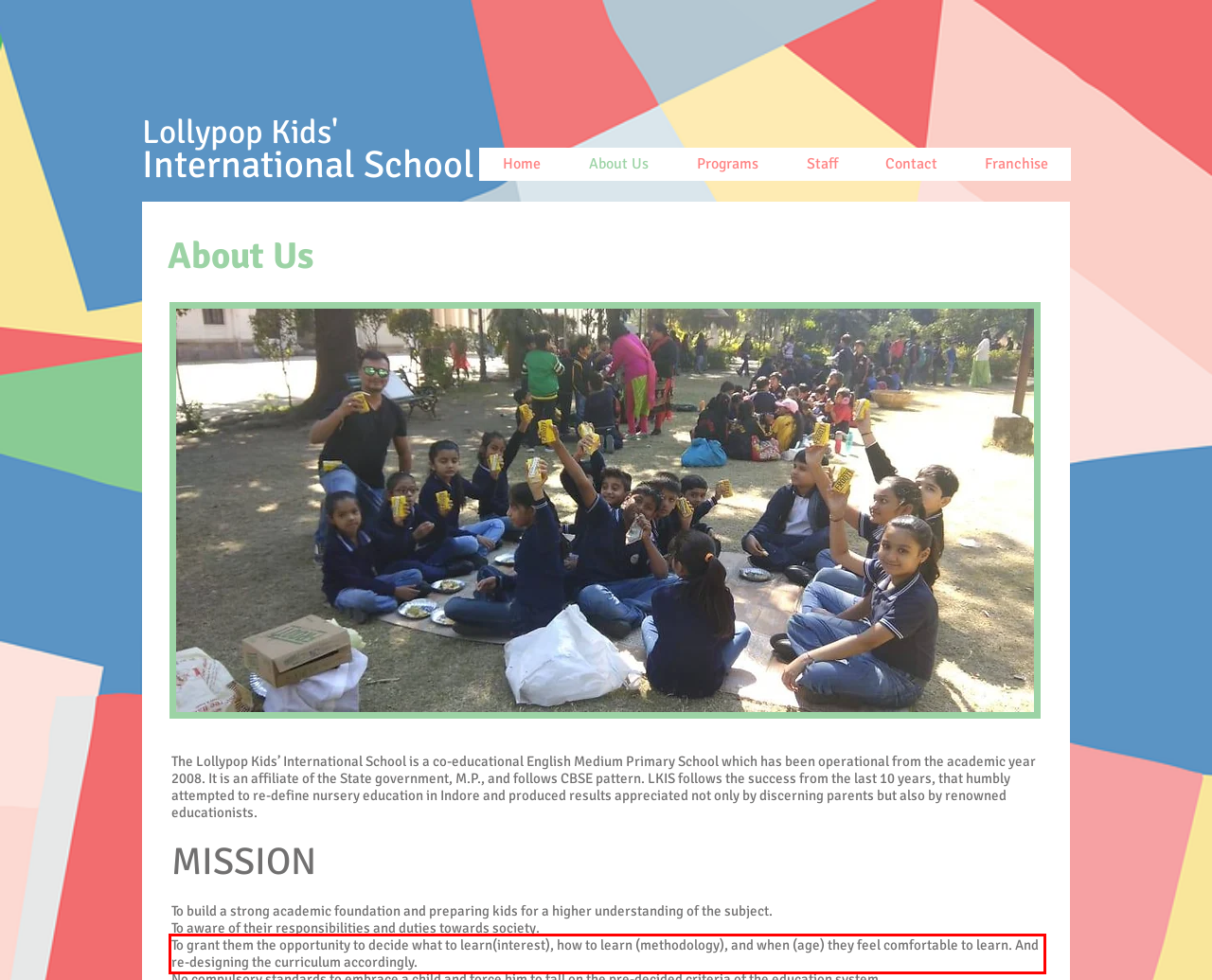Please examine the screenshot of the webpage and read the text present within the red rectangle bounding box.

To grant them the opportunity to decide what to learn(interest), how to learn (methodology), and when (age) they feel comfortable to learn. And re-designing the curriculum accordingly.